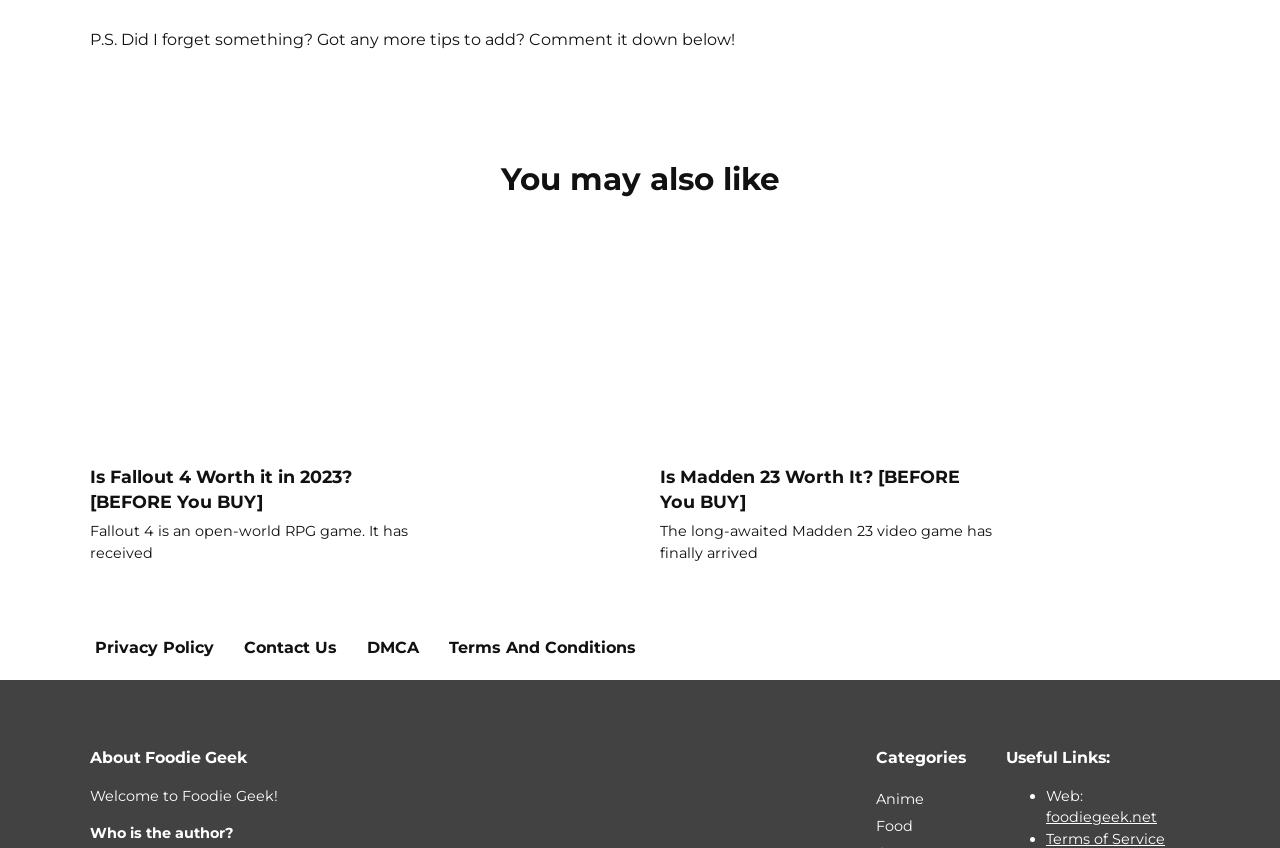From the given element description: "Facebook", find the bounding box for the UI element. Provide the coordinates as four float numbers between 0 and 1, in the order [left, top, right, bottom].

None